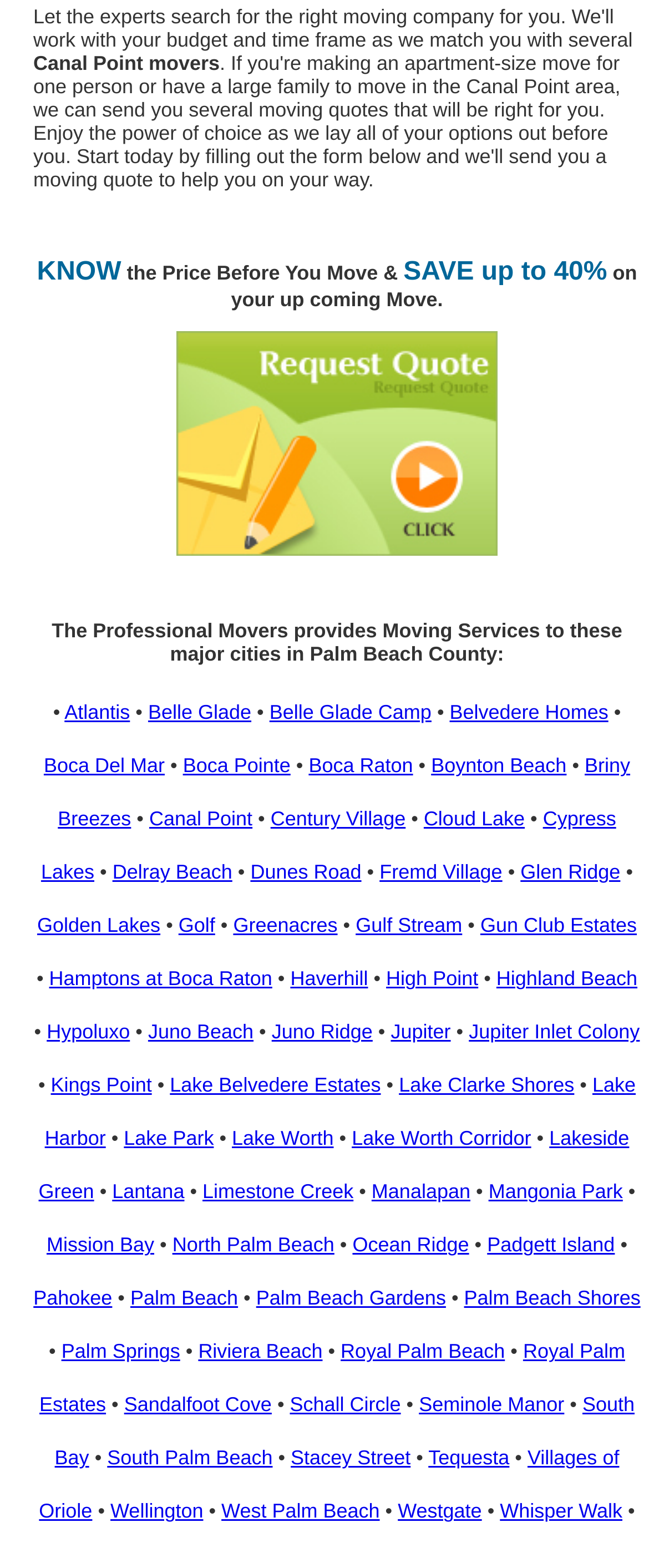Please give a succinct answer to the question in one word or phrase:
What is the name of the moving company?

Canal Point movers